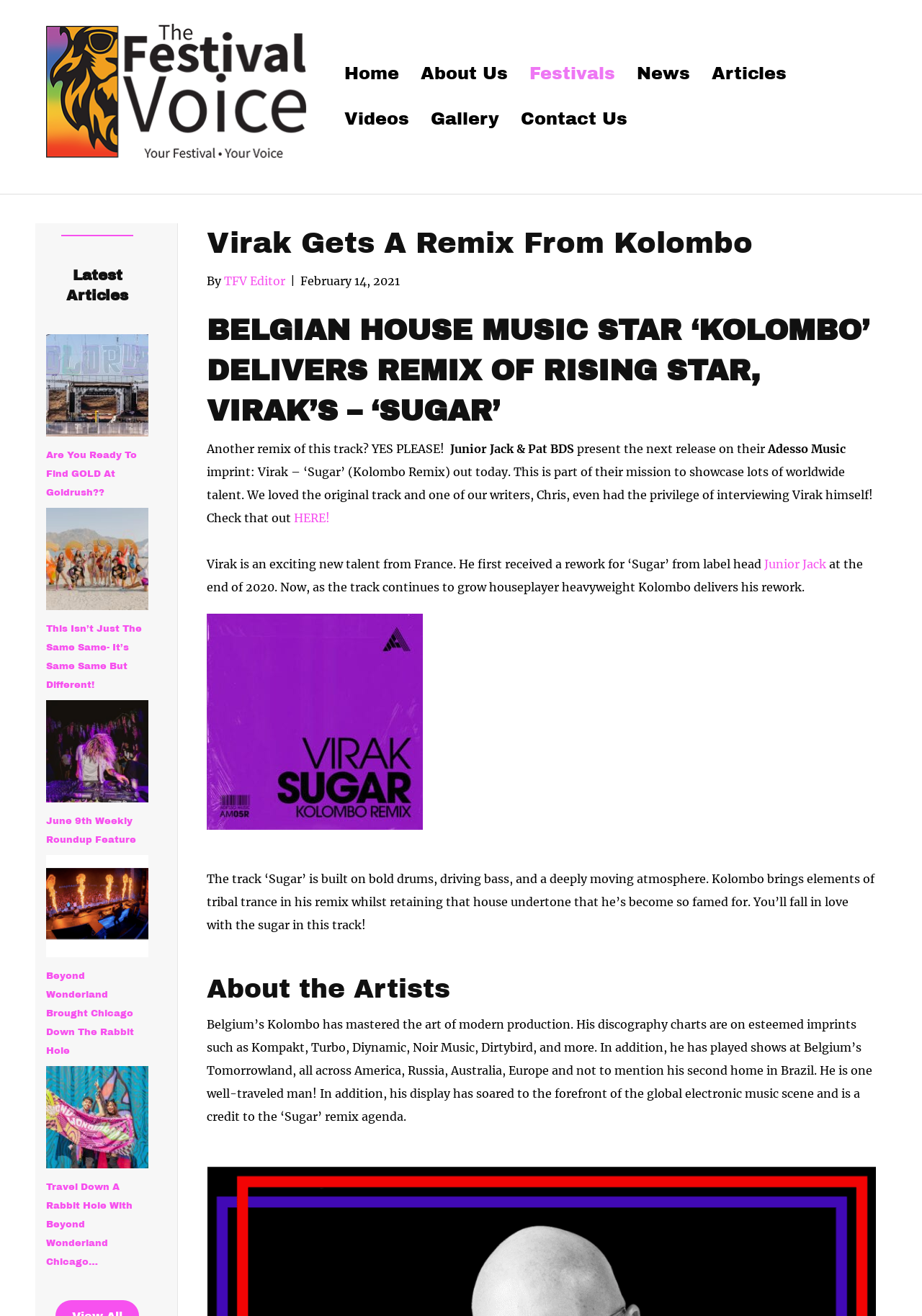What is the name of the artist who created the track 'Sugar'?
Using the image, give a concise answer in the form of a single word or short phrase.

Virak